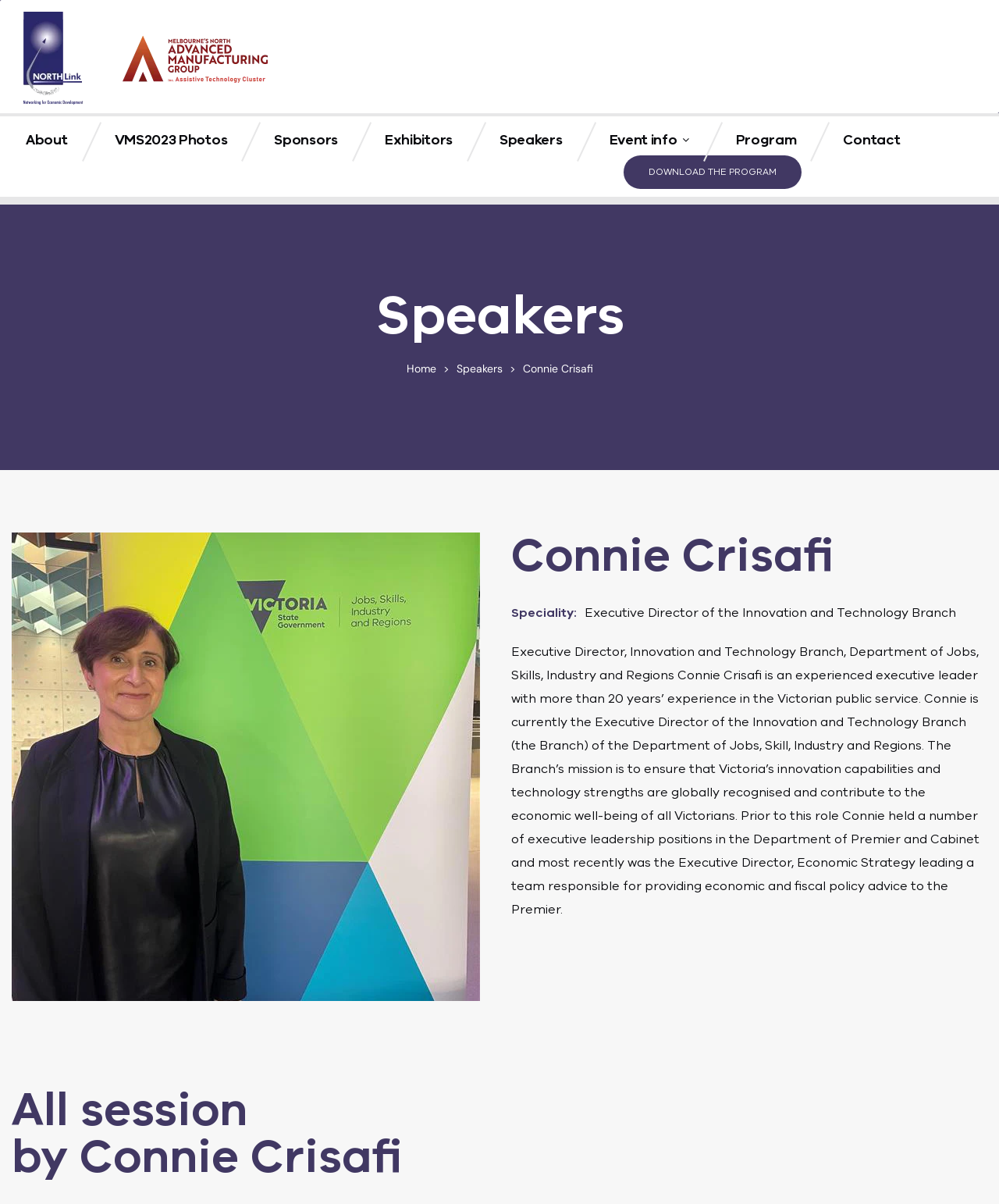What is the name of the person featured on this webpage?
Please provide an in-depth and detailed response to the question.

I determined the answer by looking at the heading element with the text 'Connie Crisafi' and the static text element with the same name, which suggests that the webpage is about this person.